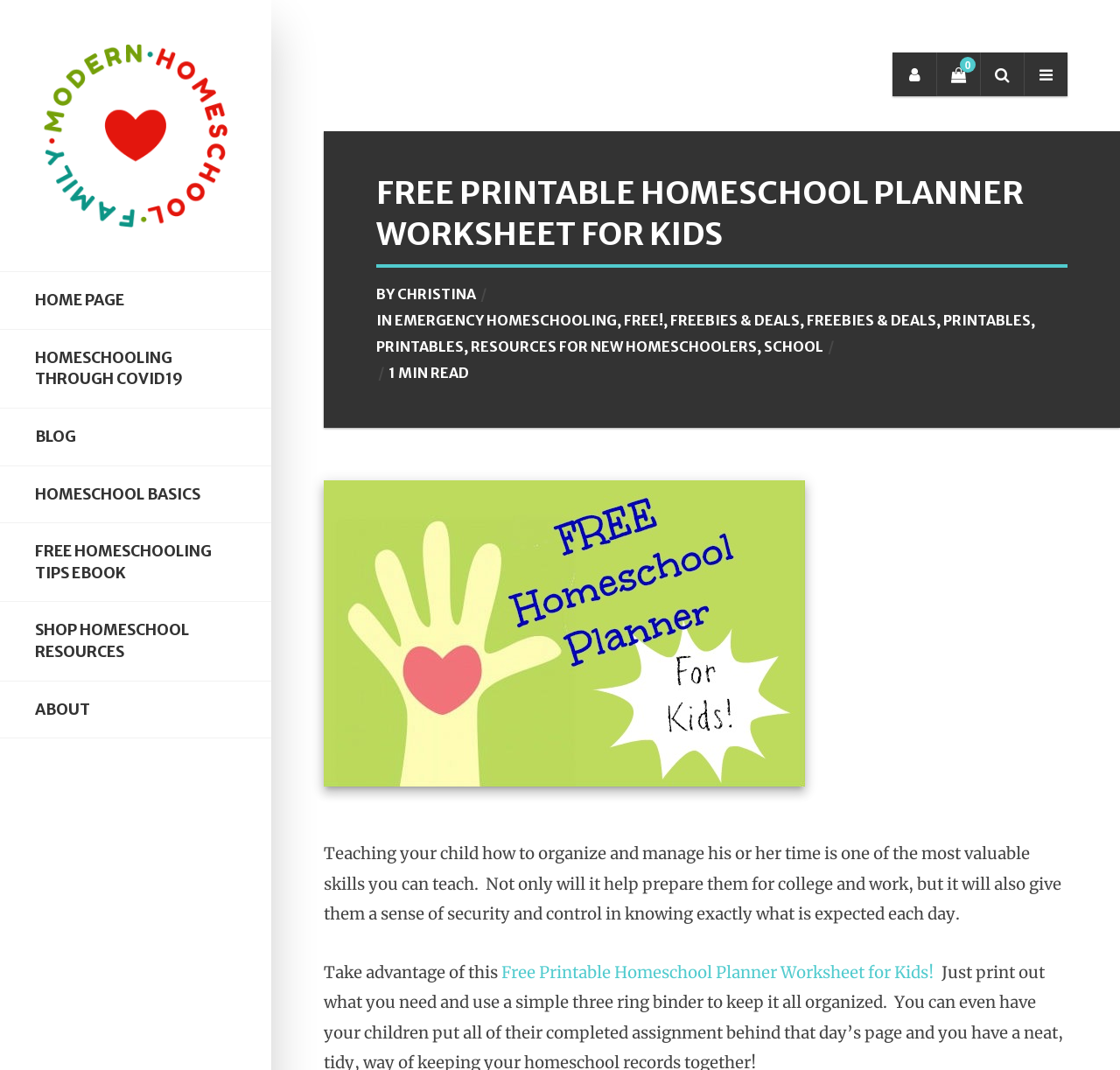What is the purpose of the printable worksheet?
Look at the image and answer the question using a single word or phrase.

To teach time management